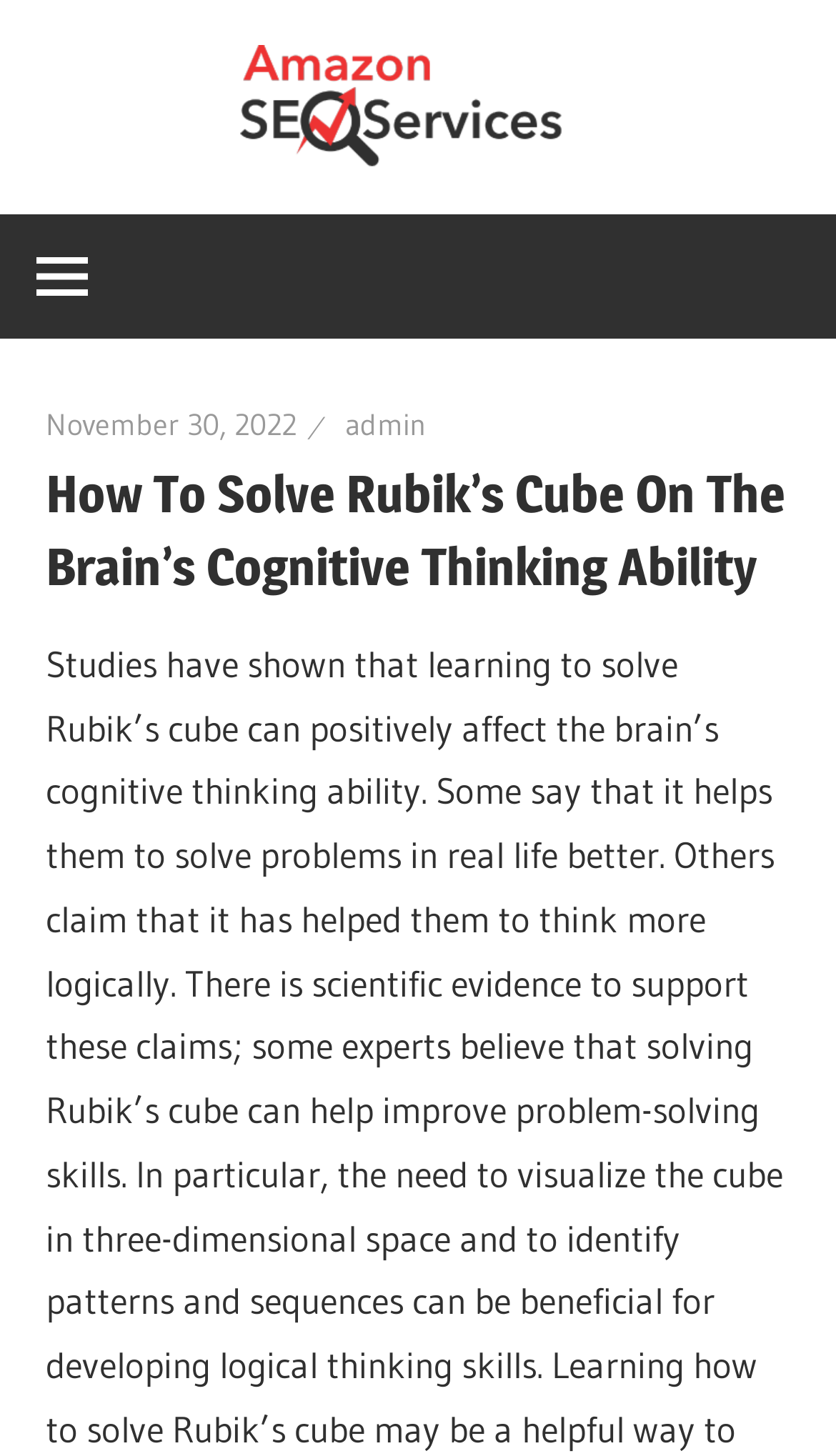Bounding box coordinates are specified in the format (top-left x, top-left y, bottom-right x, bottom-right y). All values are floating point numbers bounded between 0 and 1. Please provide the bounding box coordinate of the region this sentence describes: 繁體中文

None